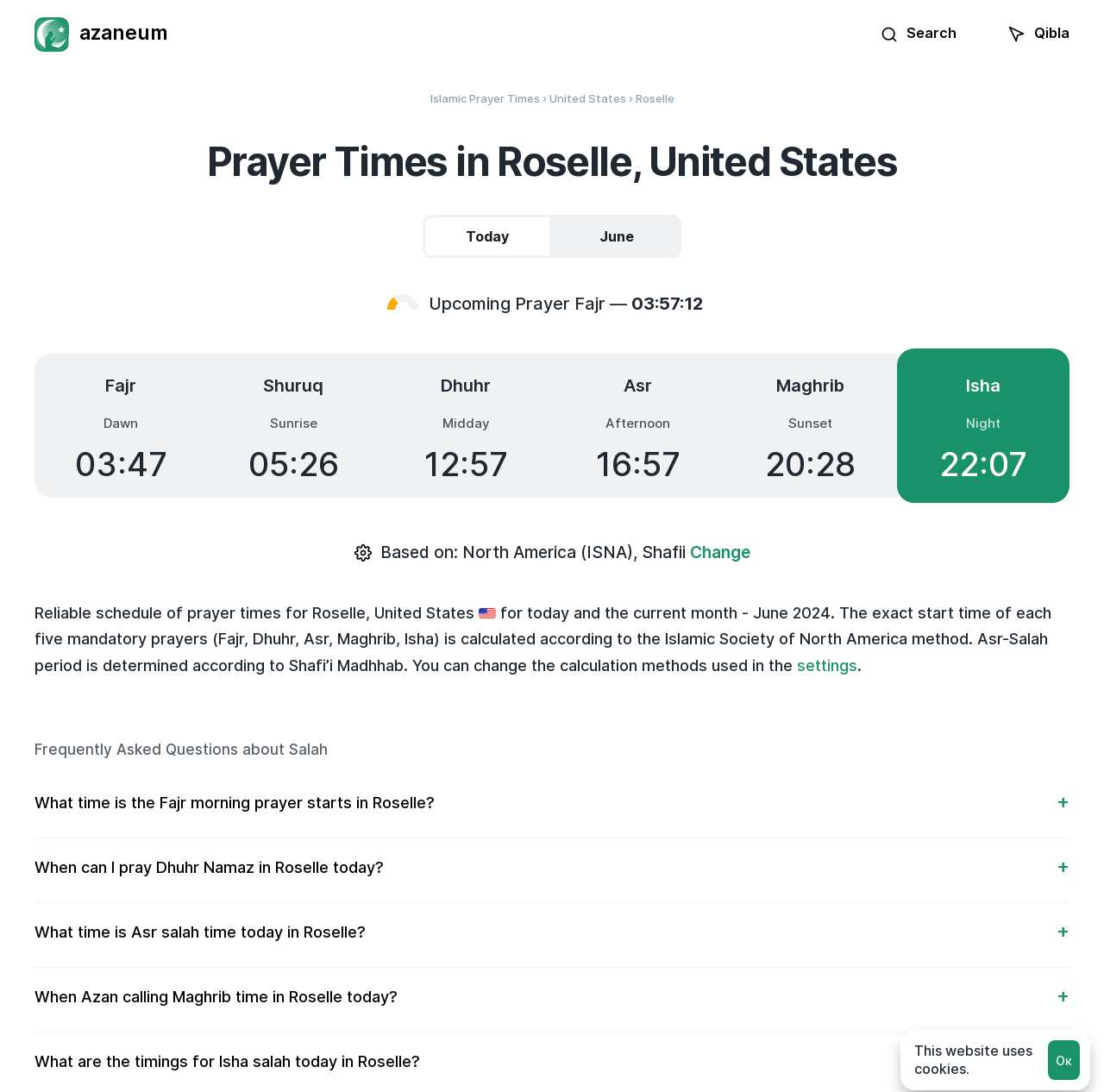Using the information from the screenshot, answer the following question thoroughly:
What is the current month for which the prayer schedule is displayed?

I found the current month by looking at the text below the prayer schedule, which states that the reliable schedule of prayer times is for today and the current month, which is June 2024.